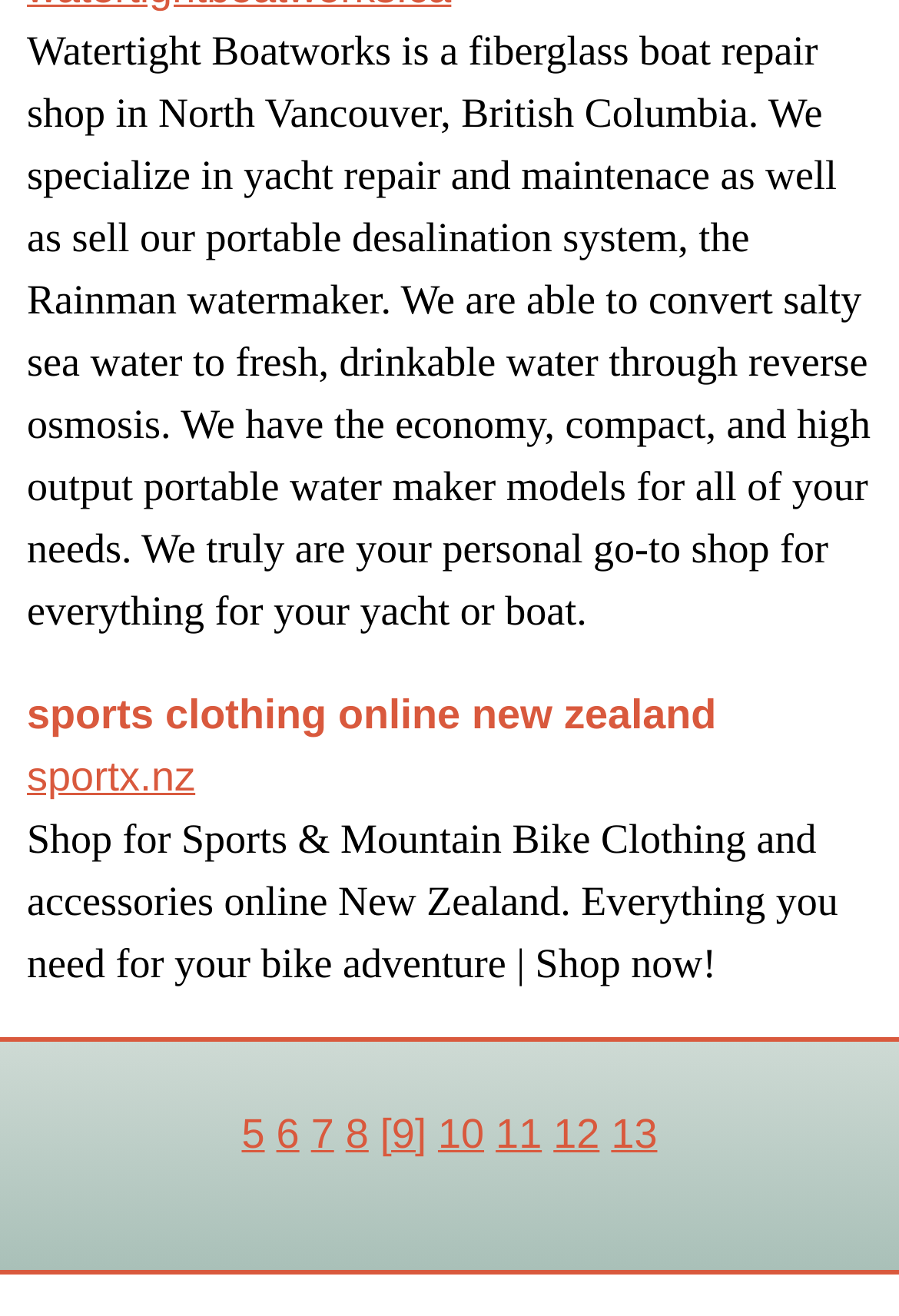Please find the bounding box coordinates of the section that needs to be clicked to achieve this instruction: "Visit page 5".

[0.269, 0.843, 0.294, 0.878]